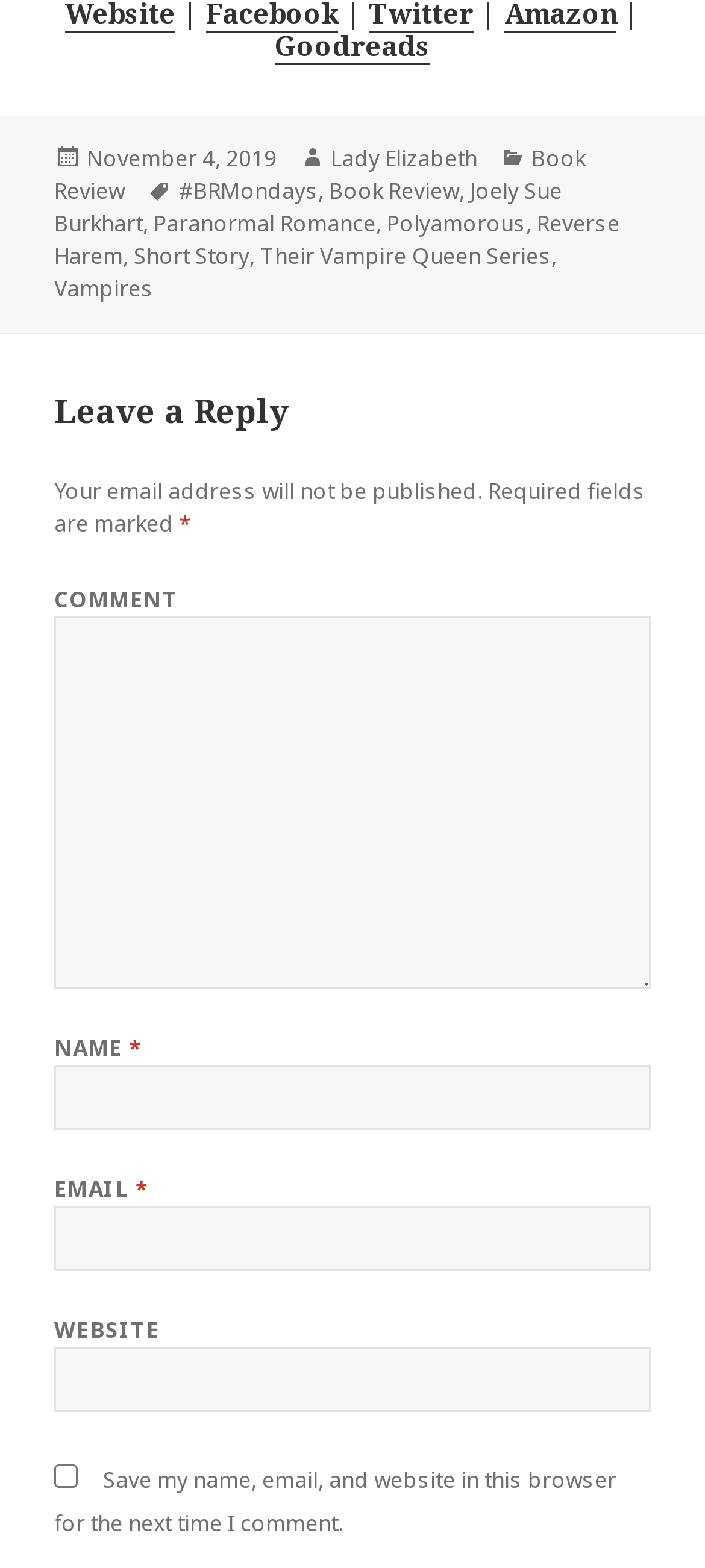Provide the bounding box coordinates of the area you need to click to execute the following instruction: "Leave a reply".

[0.077, 0.248, 0.923, 0.275]